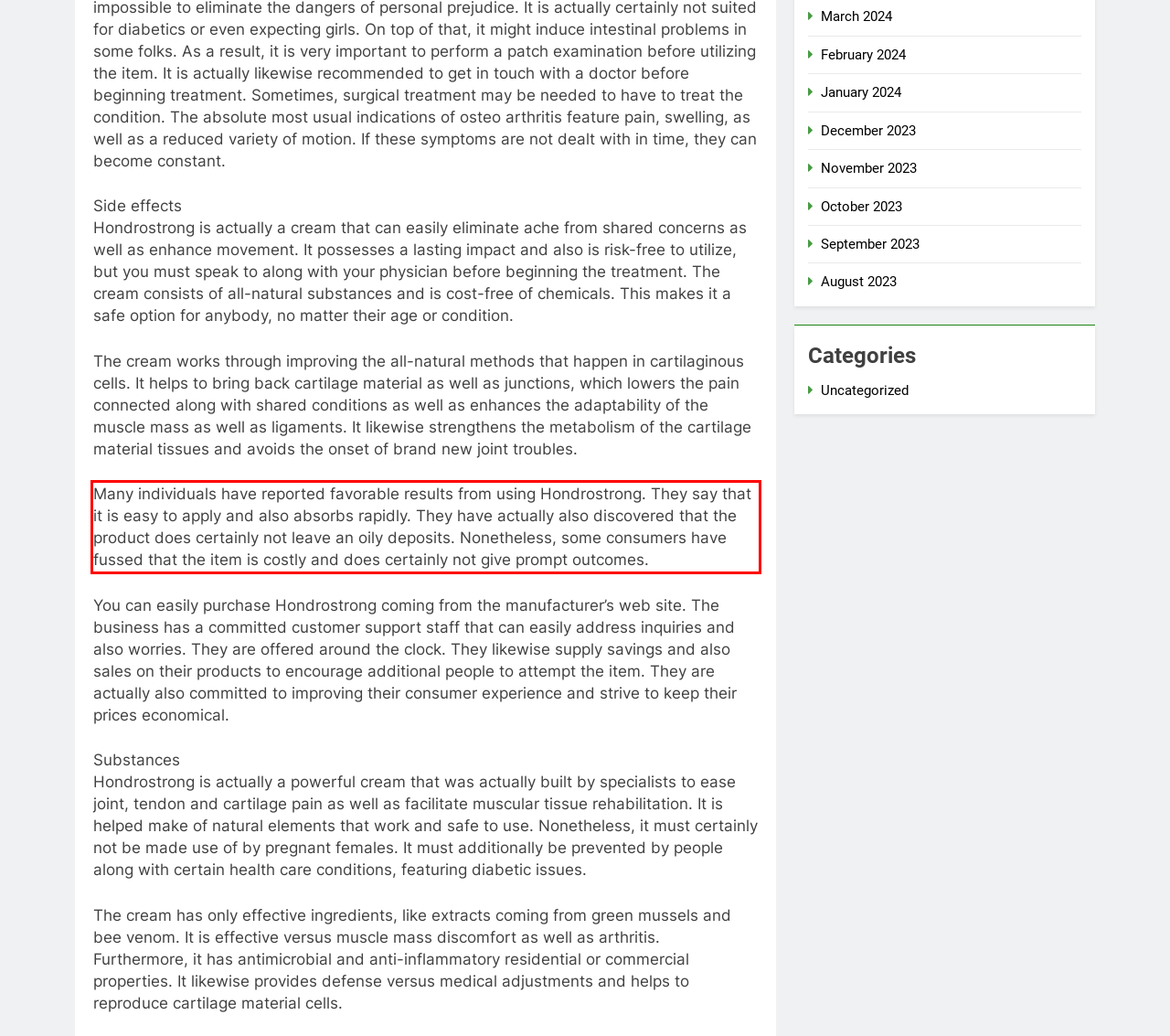Please look at the webpage screenshot and extract the text enclosed by the red bounding box.

Many individuals have reported favorable results from using Hondrostrong. They say that it is easy to apply and also absorbs rapidly. They have actually also discovered that the product does certainly not leave an oily deposits. Nonetheless, some consumers have fussed that the item is costly and does certainly not give prompt outcomes.